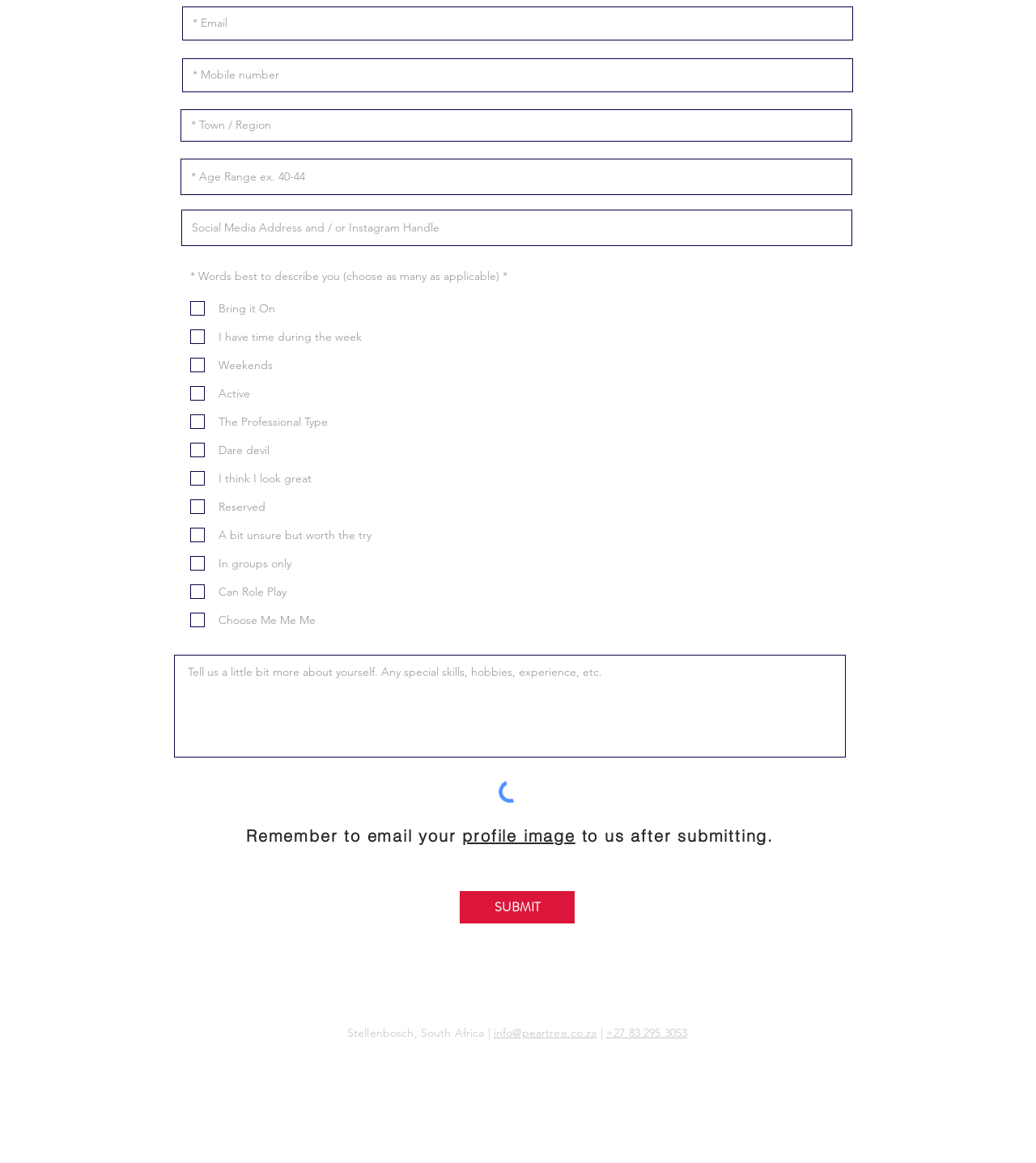What is the location of the organization?
Provide a detailed answer to the question, using the image to inform your response.

The static text at the bottom of the page reads 'Stellenbosch, South Africa |', indicating the location of the organization or entity associated with this webpage.